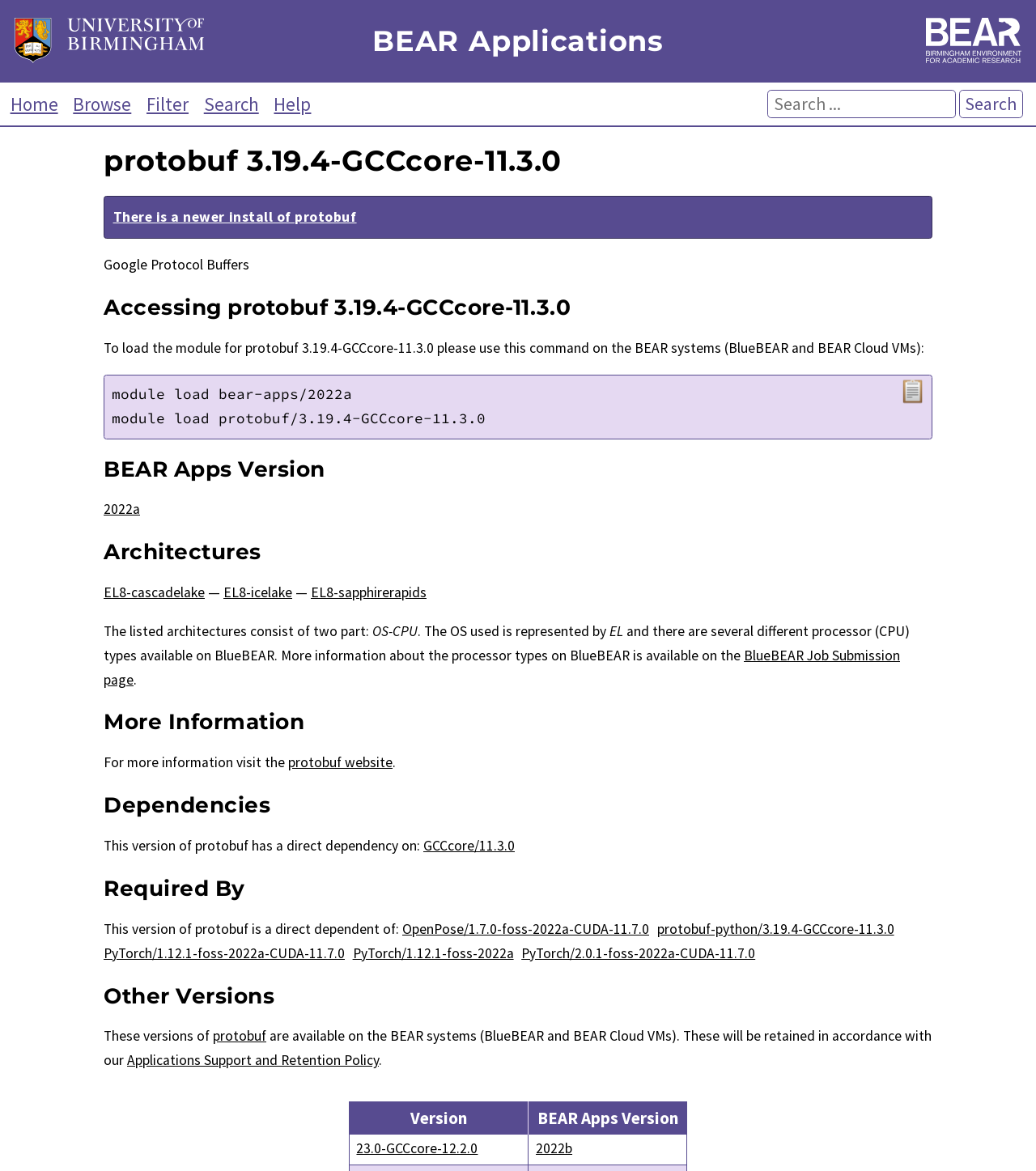What is the OS used in the listed architectures?
Please provide a single word or phrase as your answer based on the screenshot.

EL